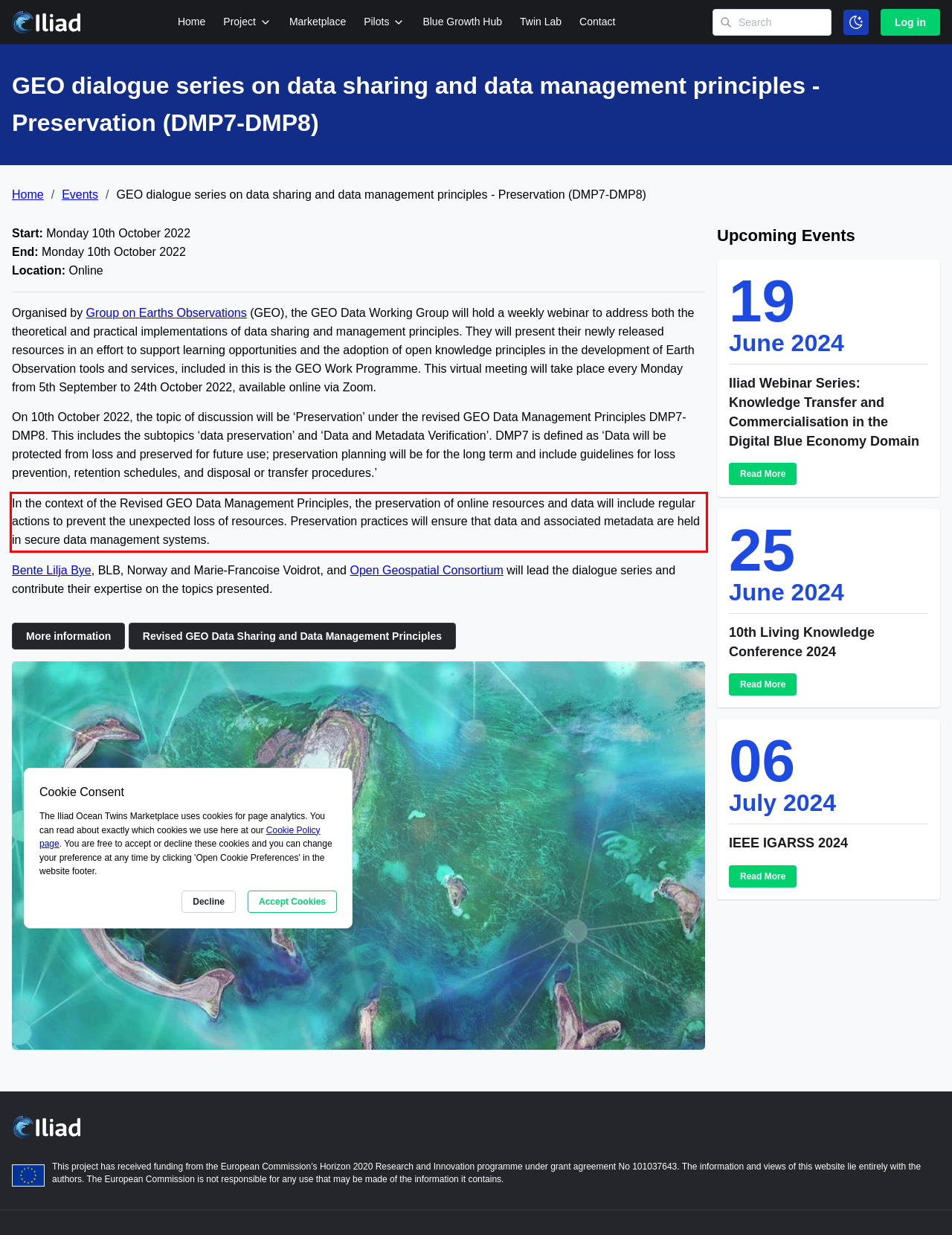Given a webpage screenshot, locate the red bounding box and extract the text content found inside it.

In the context of the Revised GEO Data Management Principles, the preservation of online resources and data will include regular actions to prevent the unexpected loss of resources. Preservation practices will ensure that data and associated metadata are held in secure data management systems.